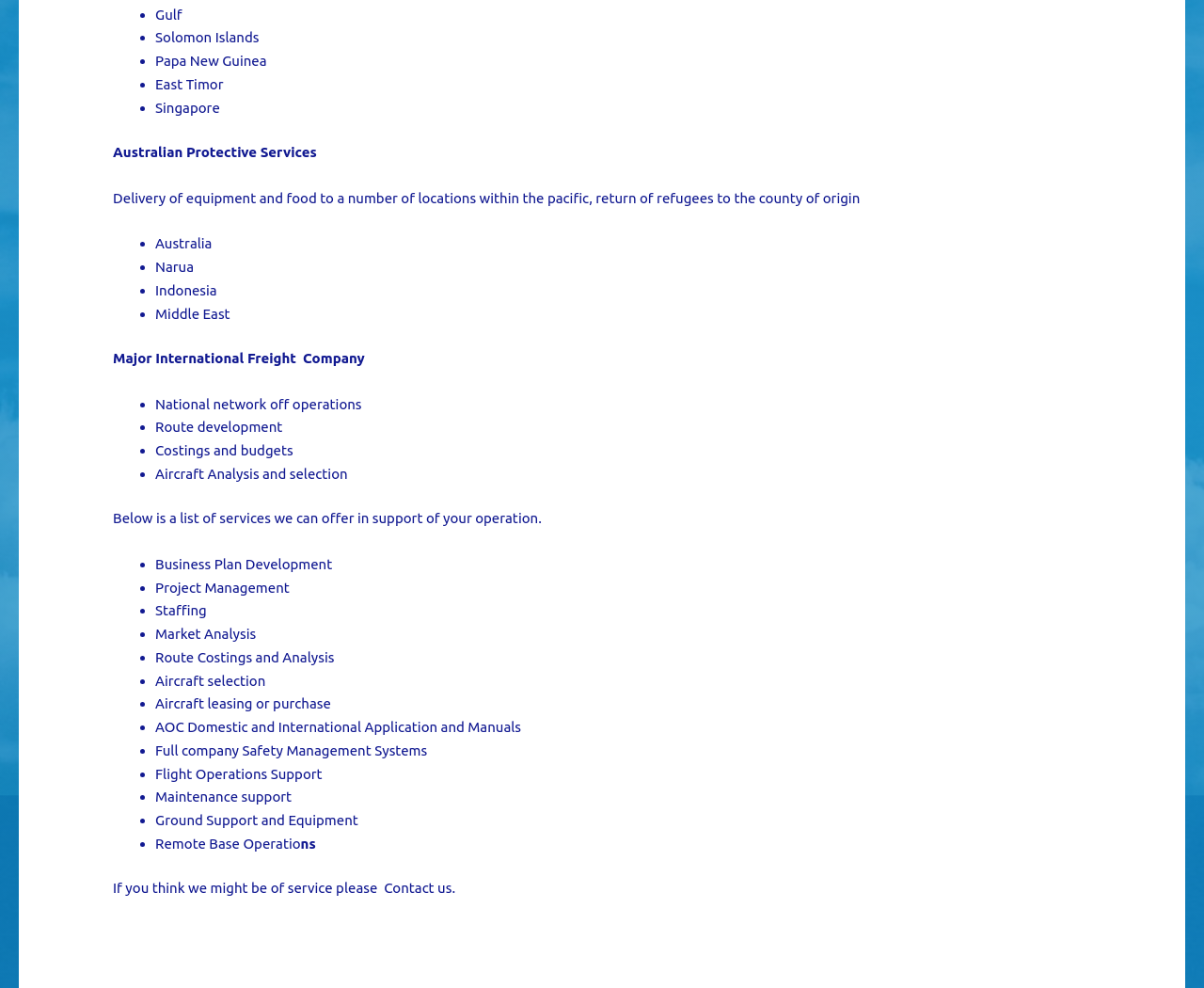Provide a single word or phrase to answer the given question: 
What services does the company offer?

Various logistics and operations services